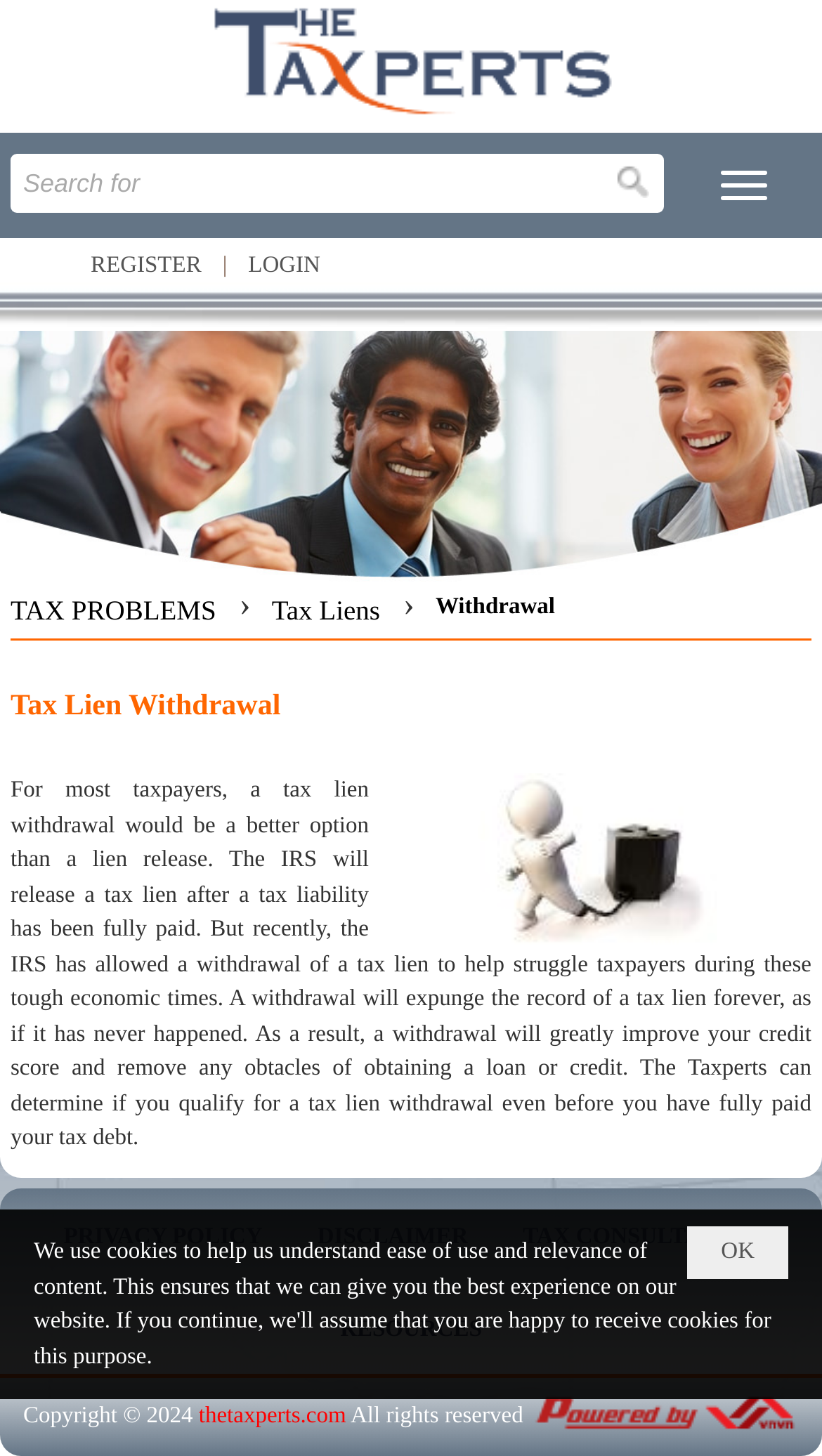What is the current year of the copyright?
Based on the image, respond with a single word or phrase.

2024